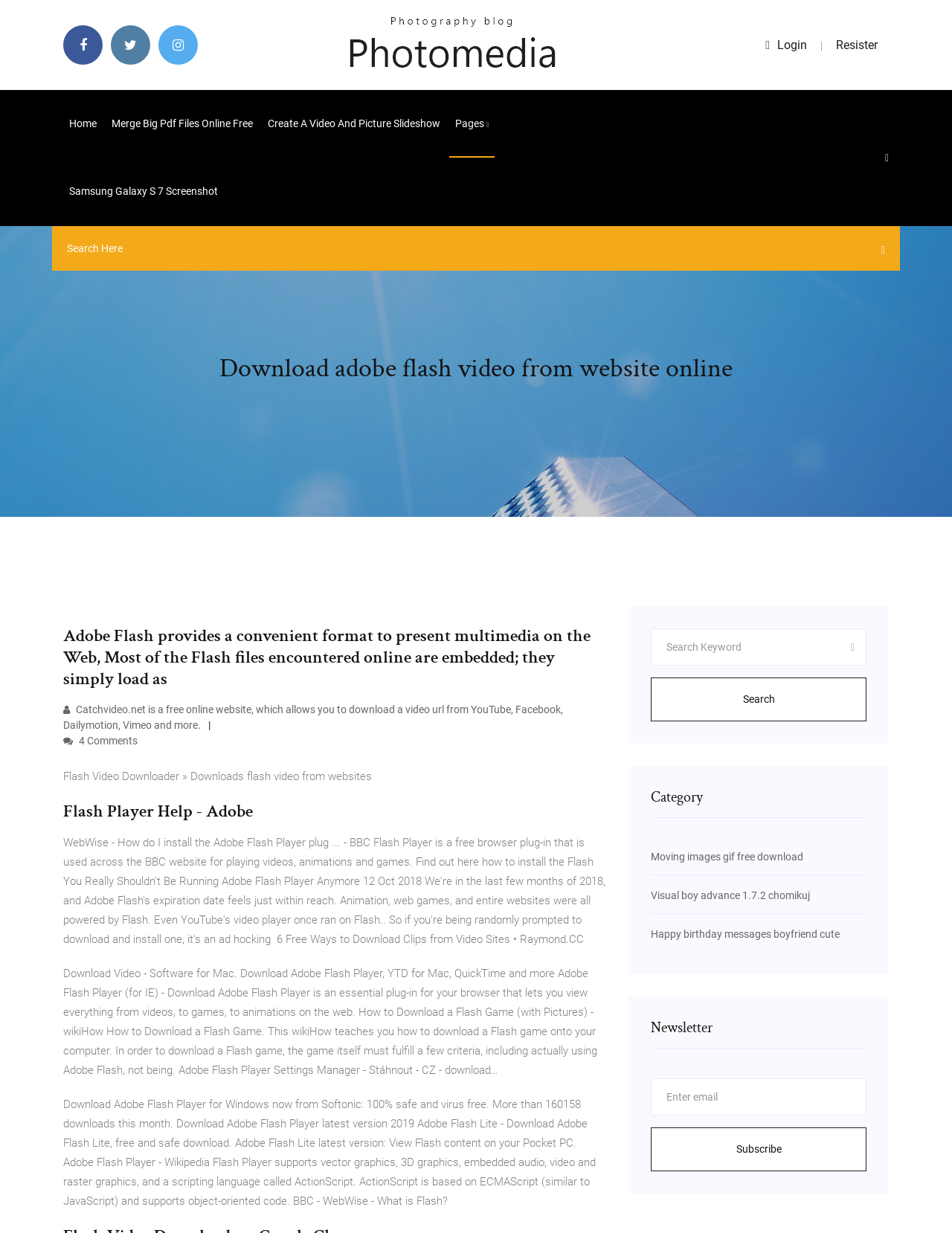Provide a comprehensive description of the webpage.

The webpage is about downloading and capturing Adobe Flash .FLV videos. At the top, there are several icons and links, including a logo, login, and register buttons, as well as a search bar with a "Close Search" button. Below the search bar, there are several links to other pages, including "Home", "Merge Big Pdf Files Online Free", and "Create A Video And Picture Slideshow".

The main content of the page is divided into sections. The first section has a heading "Download adobe flash video from website online" and provides an introduction to Adobe Flash and its uses. Below this, there are links to download Adobe Flash Player and other related software.

The next section has a heading "Flash Video Downloader" and provides information on how to download flash videos from websites. There are also links to download Adobe Flash Player and other related software.

The page also has a section with a heading "Flash Player Help - Adobe" that provides information on Adobe Flash Player and its settings. Below this, there are several paragraphs of text that discuss Adobe Flash Player, its features, and how to download it.

On the right side of the page, there is a section with a heading "Category" that lists several links to other pages, including "Moving images gif free download" and "Happy birthday messages boyfriend cute". Below this, there is a section with a heading "Newsletter" that allows users to enter their email address and subscribe to a newsletter.

Throughout the page, there are several buttons and links that allow users to navigate to other pages, download software, and perform other actions.